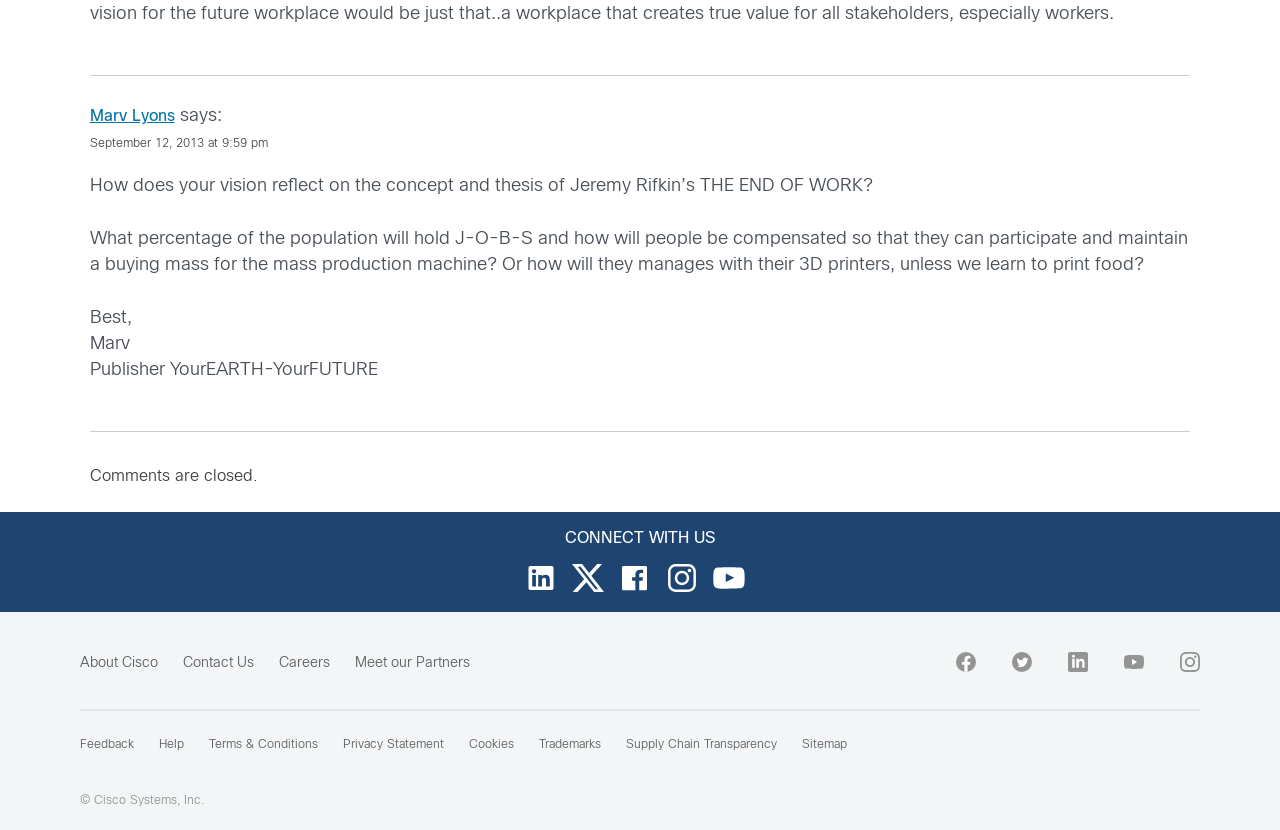Give a concise answer using one word or a phrase to the following question:
What is the topic of the comment?

THE END OF WORK